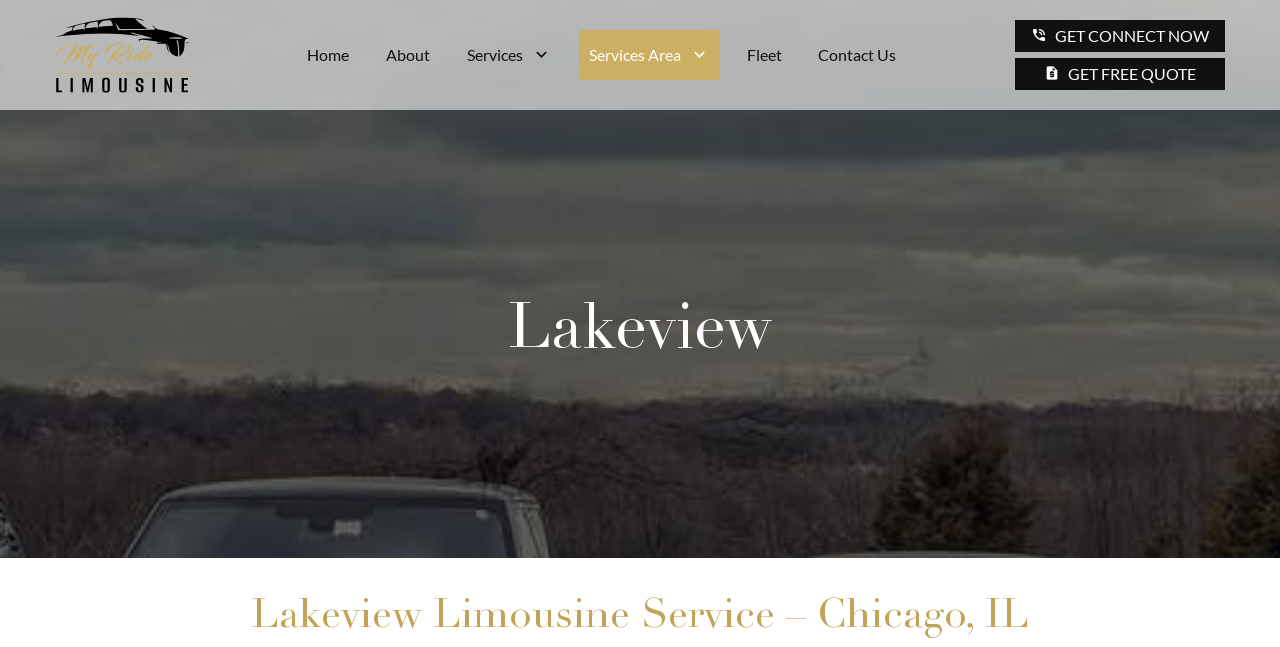Please determine the bounding box coordinates for the element with the description: "Contact Us".

[0.631, 0.046, 0.708, 0.124]